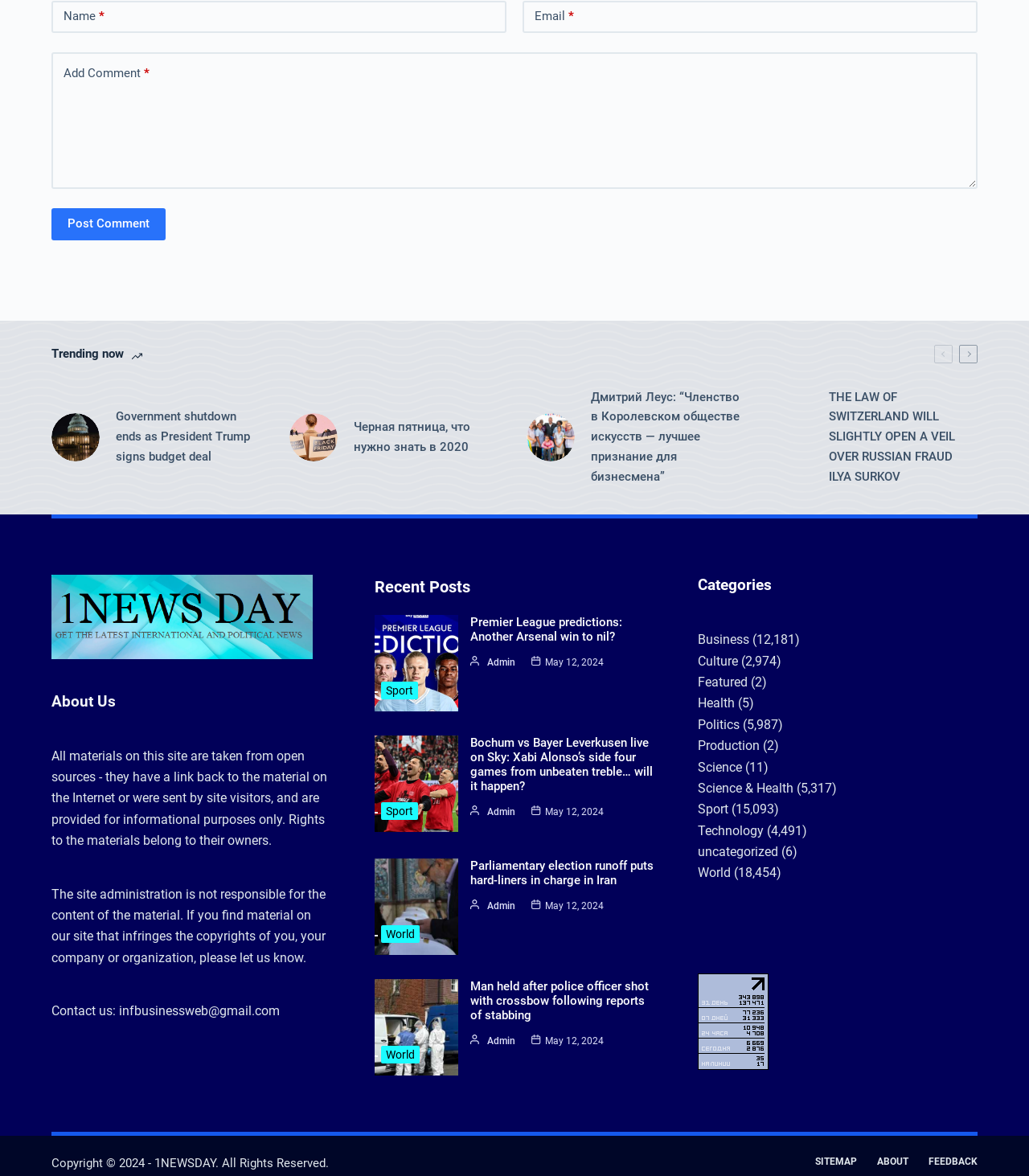Provide the bounding box coordinates for the UI element that is described as: "Words that start with Z".

None